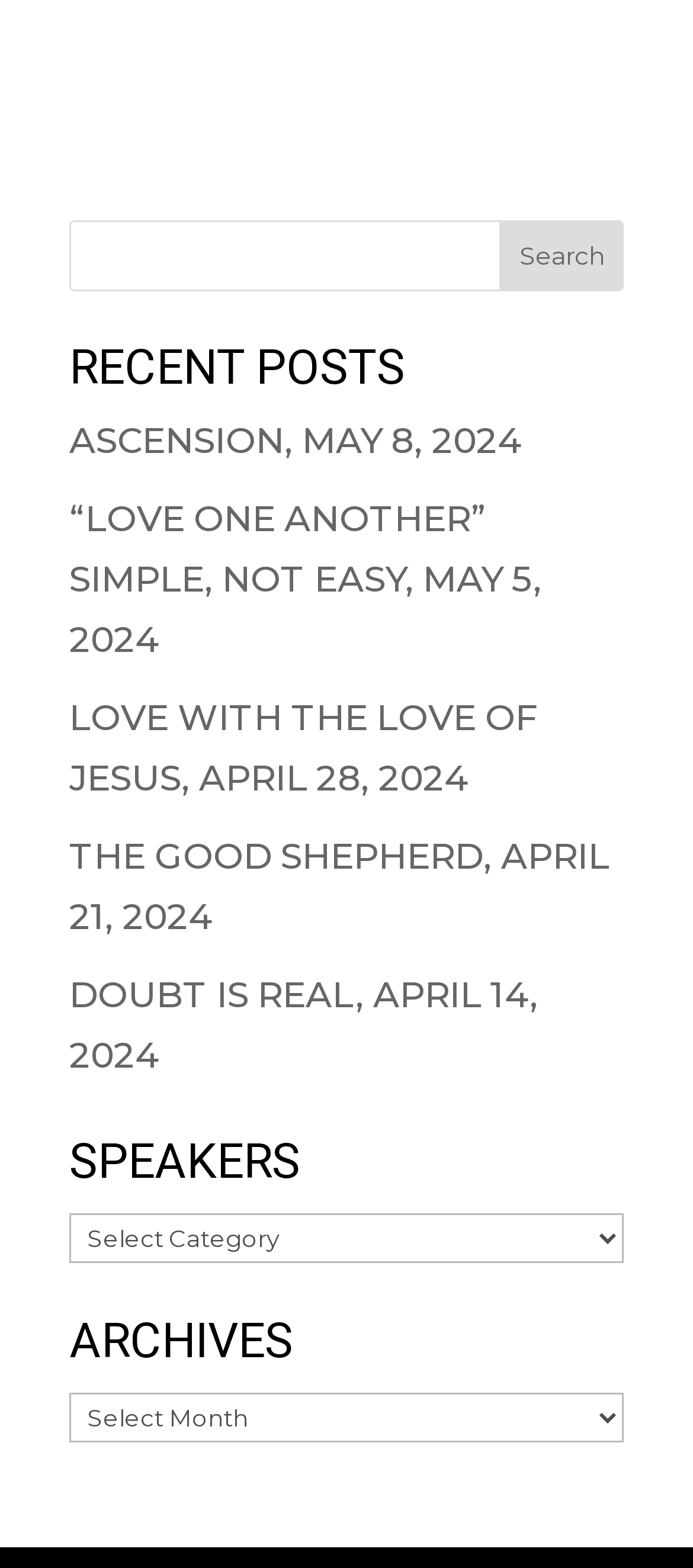Specify the bounding box coordinates of the area that needs to be clicked to achieve the following instruction: "click on 'ASCENSION, MAY 8, 2024'".

[0.1, 0.267, 0.754, 0.295]